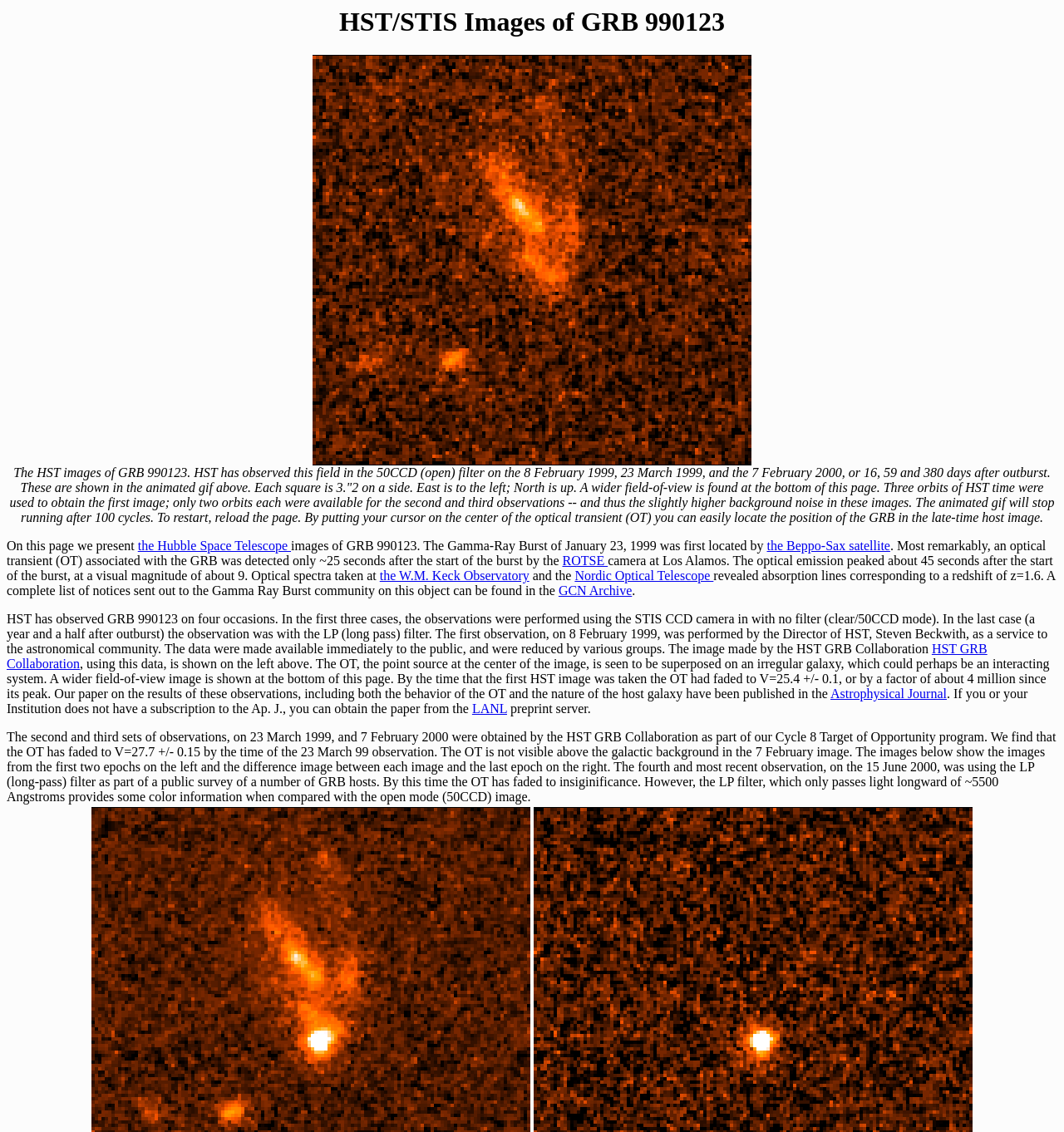Based on the element description "LANL", predict the bounding box coordinates of the UI element.

[0.444, 0.62, 0.477, 0.632]